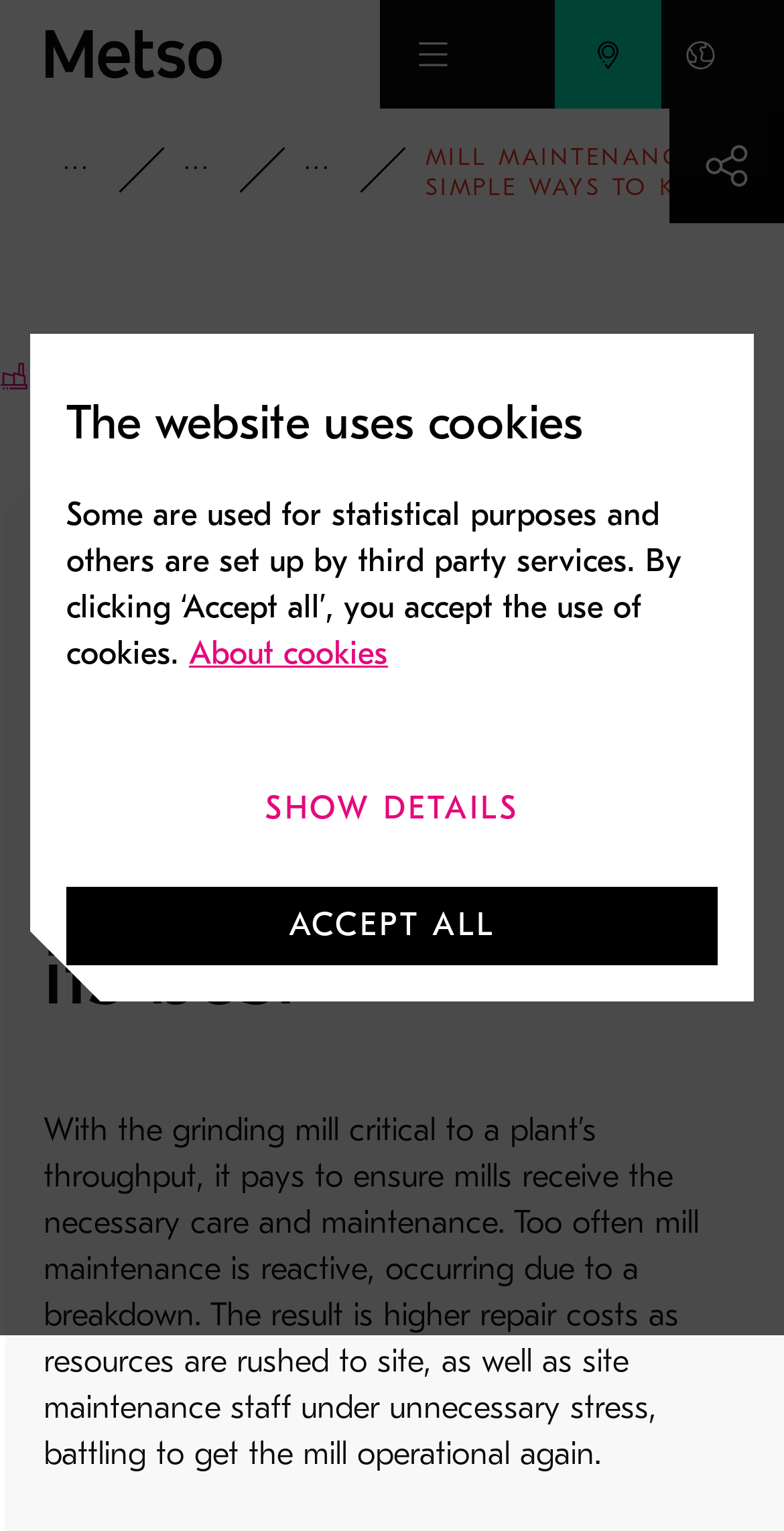Is there a navigation menu on this webpage?
Using the image as a reference, answer the question with a short word or phrase.

Yes